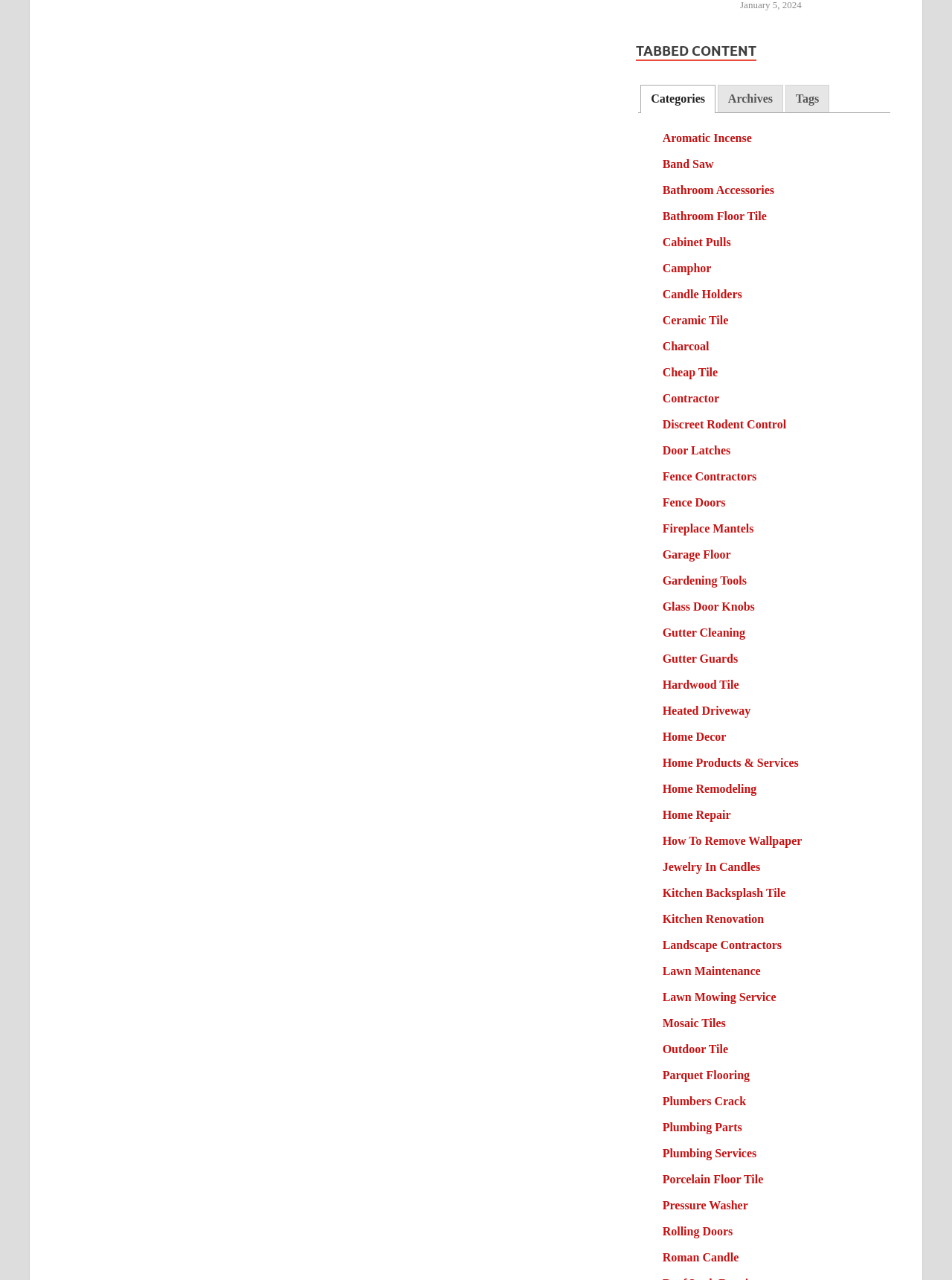Using the information from the screenshot, answer the following question thoroughly:
What is the last link in the list of categories?

To find the last link in the list of categories, we need to look at the last child element of the 'Categories' tab. The last link is 'Roman Candle' because it is the last child element of the 'Categories' tab.